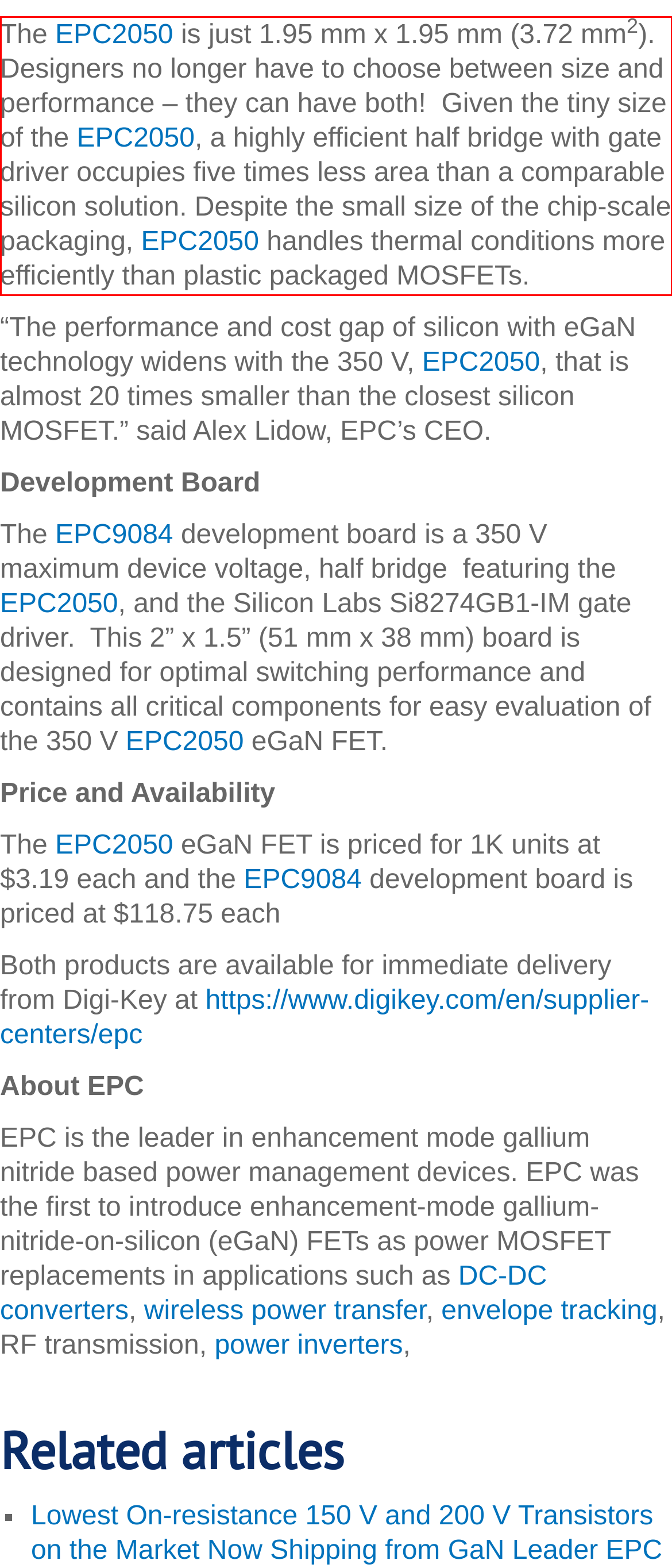Given a screenshot of a webpage, identify the red bounding box and perform OCR to recognize the text within that box.

The EPC2050 is just 1.95 mm x 1.95 mm (3.72 mm2). Designers no longer have to choose between size and performance – they can have both! Given the tiny size of the EPC2050, a highly efficient half bridge with gate driver occupies five times less area than a comparable silicon solution. Despite the small size of the chip-scale packaging, EPC2050 handles thermal conditions more efficiently than plastic packaged MOSFETs.